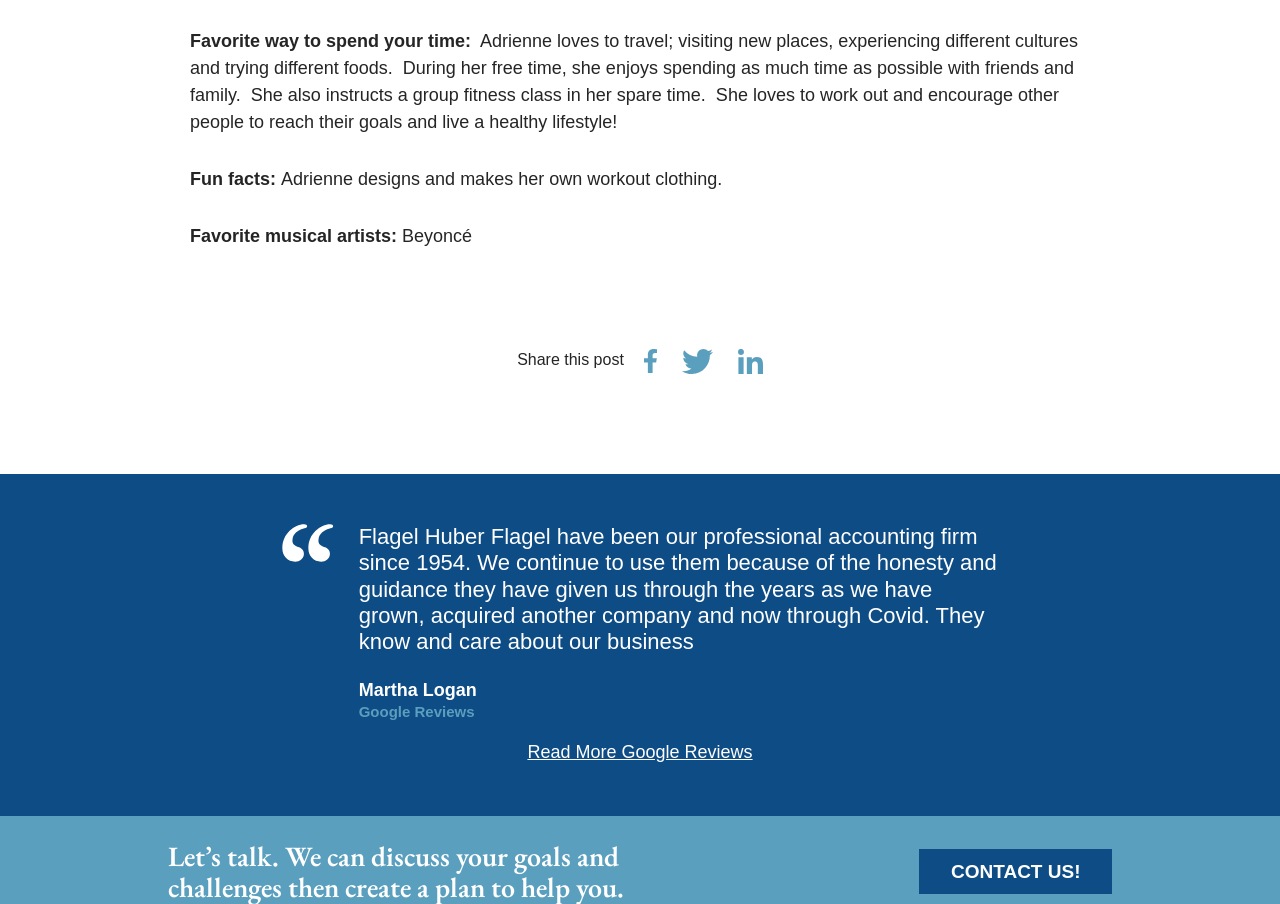Identify the bounding box coordinates for the UI element mentioned here: "parent_node: Share this post". Provide the coordinates as four float values between 0 and 1, i.e., [left, top, right, bottom].

[0.503, 0.384, 0.533, 0.413]